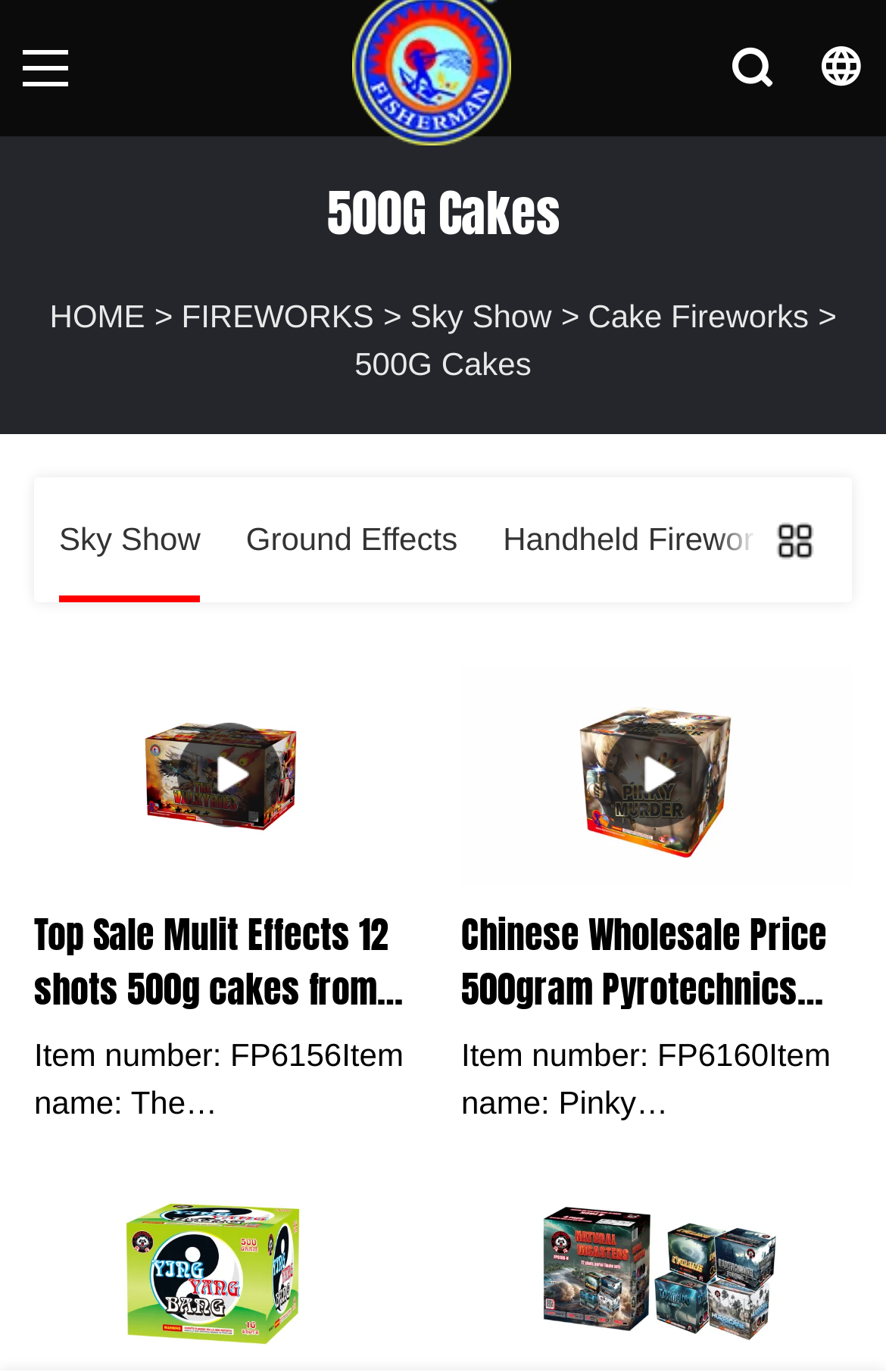Identify the bounding box coordinates for the element that needs to be clicked to fulfill this instruction: "Go to the 'Sky Show' page". Provide the coordinates in the format of four float numbers between 0 and 1: [left, top, right, bottom].

[0.463, 0.216, 0.623, 0.243]